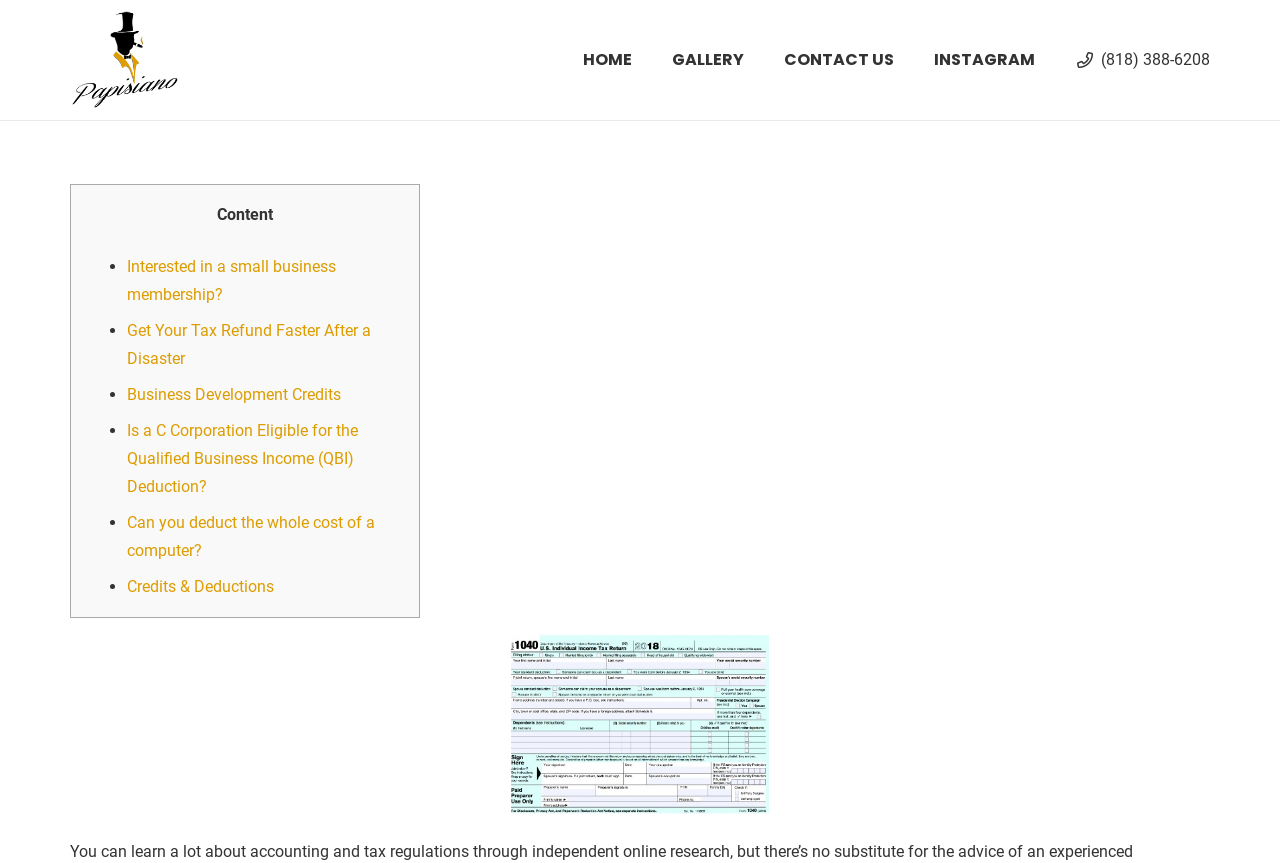Please look at the image and answer the question with a detailed explanation: What is the phone number displayed on the webpage?

I looked for the phone number on the webpage and found it displayed as '(818) 388-6208'.